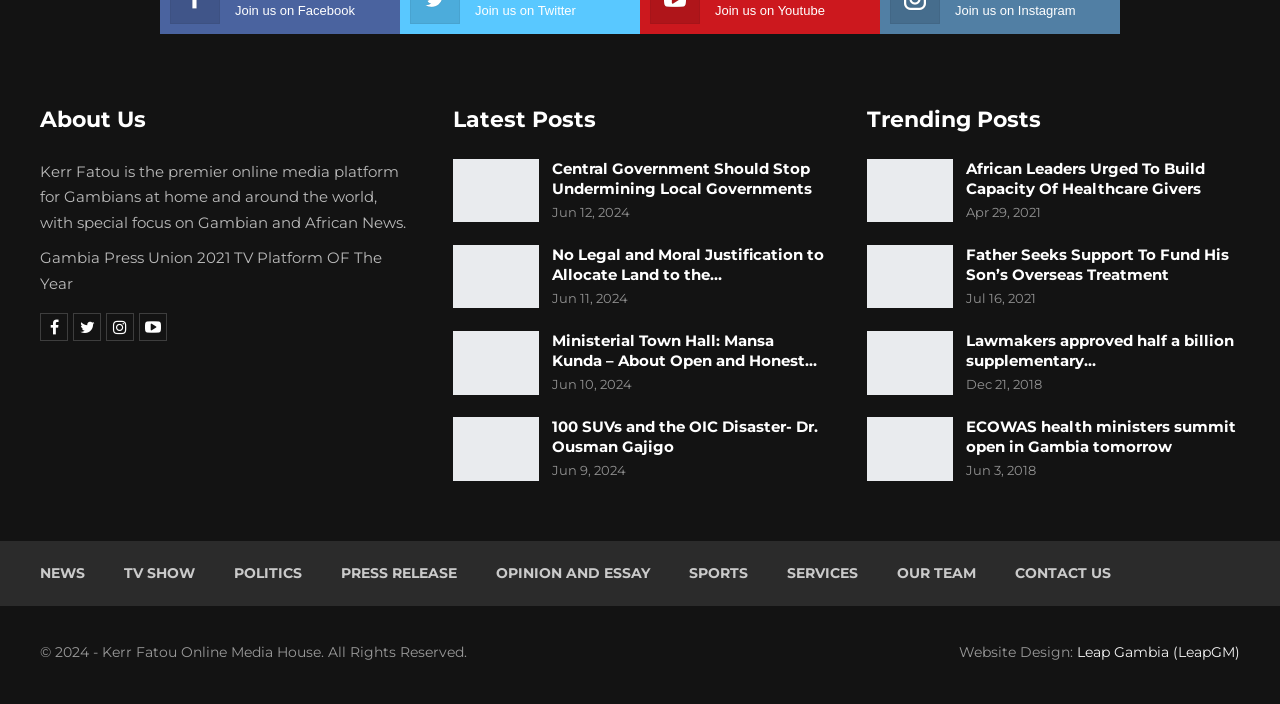Identify the bounding box for the described UI element: "News".

[0.031, 0.801, 0.066, 0.827]